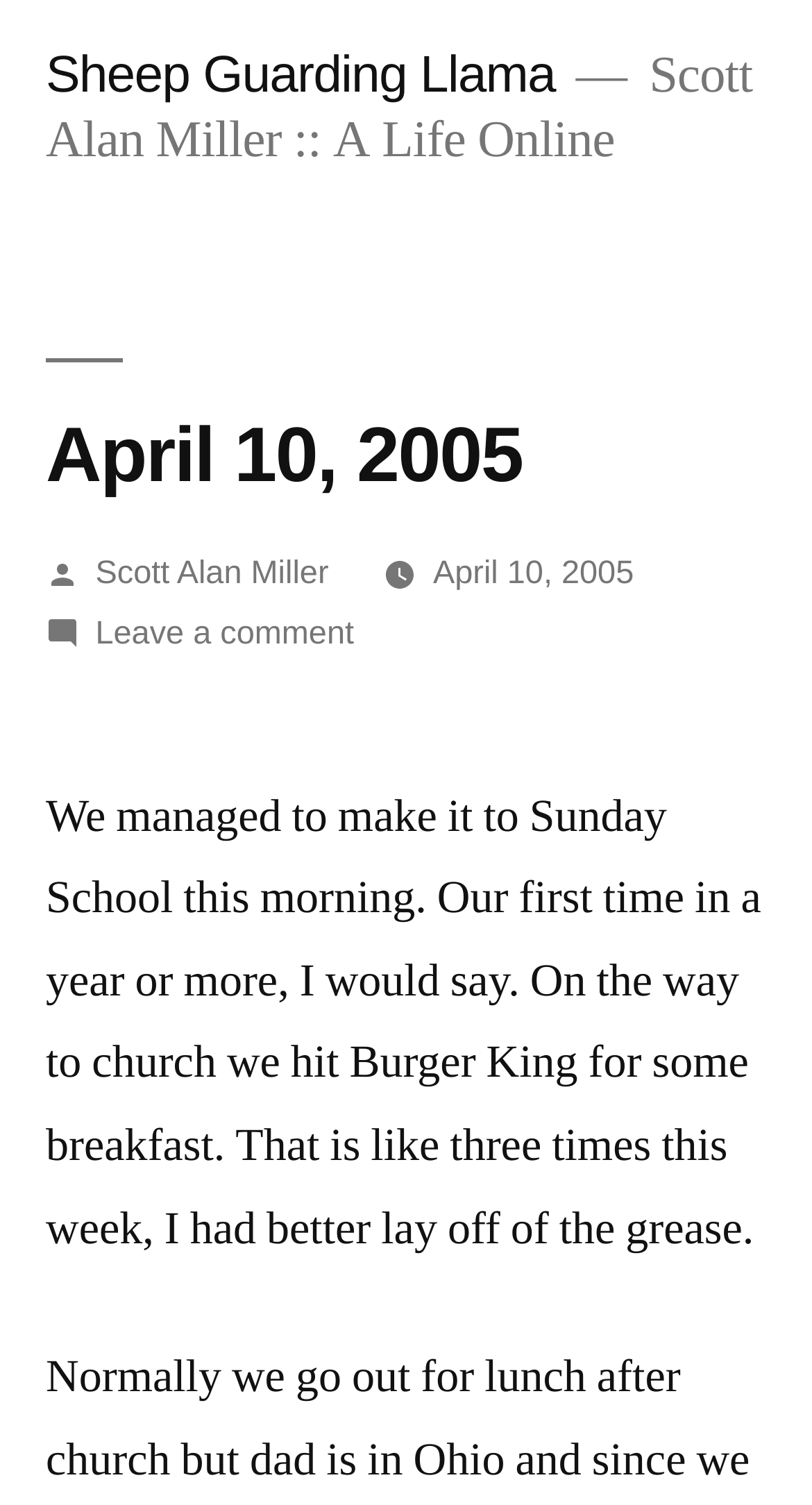Locate the primary heading on the webpage and return its text.

April 10, 2005